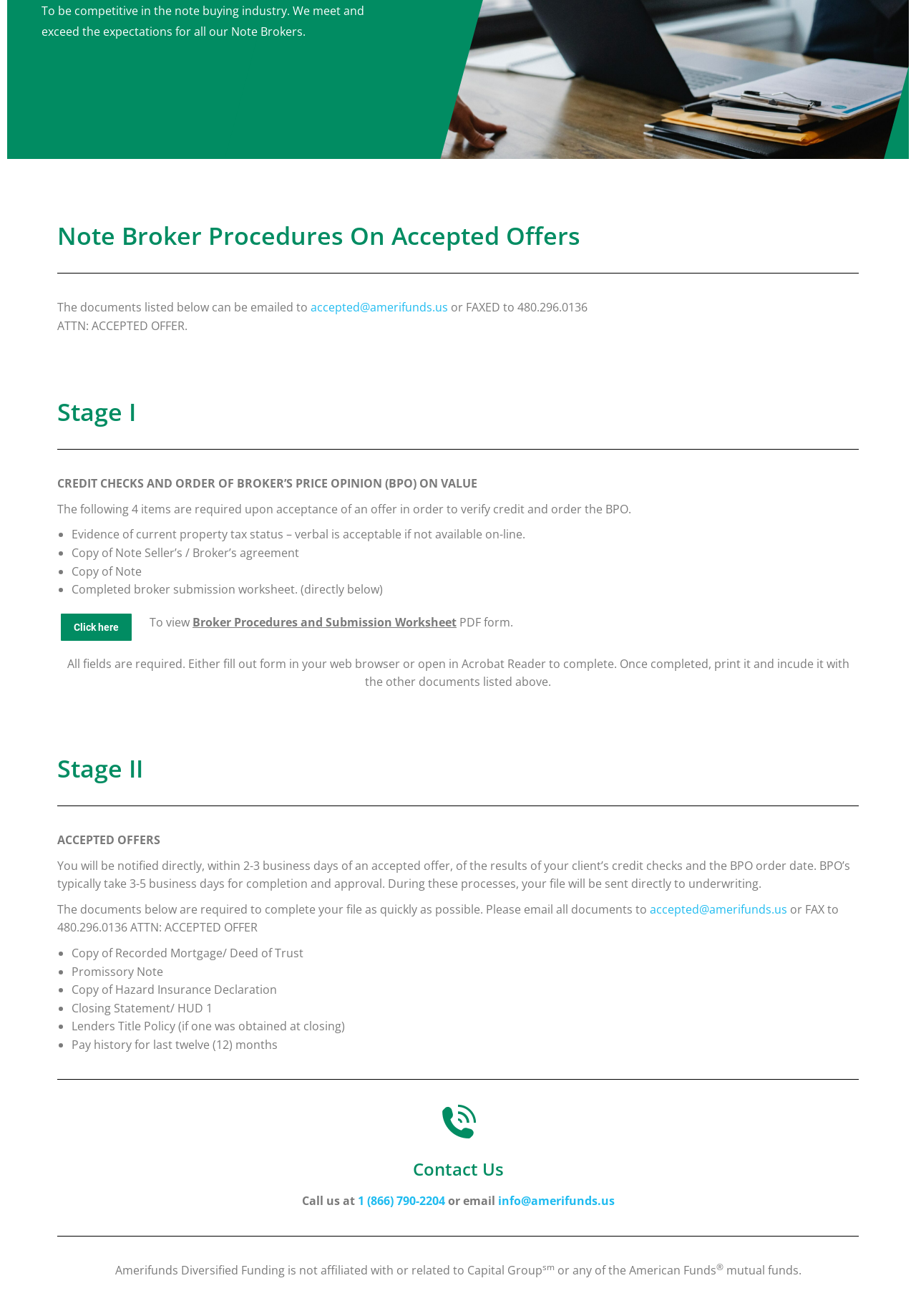Identify the bounding box for the UI element described as: "Go to Top". Ensure the coordinates are four float numbers between 0 and 1, formatted as [left, top, right, bottom].

[0.961, 0.321, 0.992, 0.343]